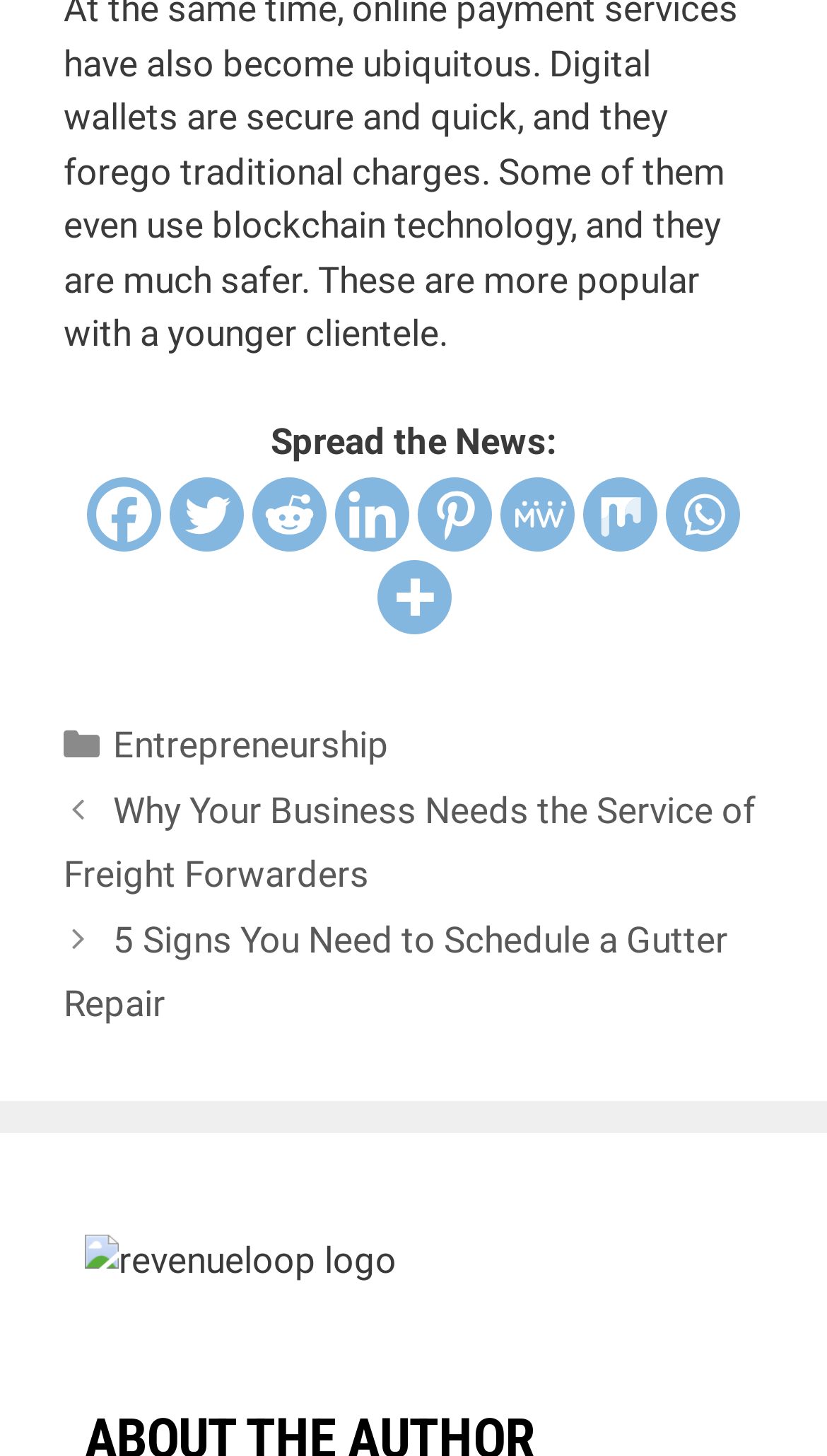Use a single word or phrase to answer the following:
What is the topic of the first post?

Freight Forwarders